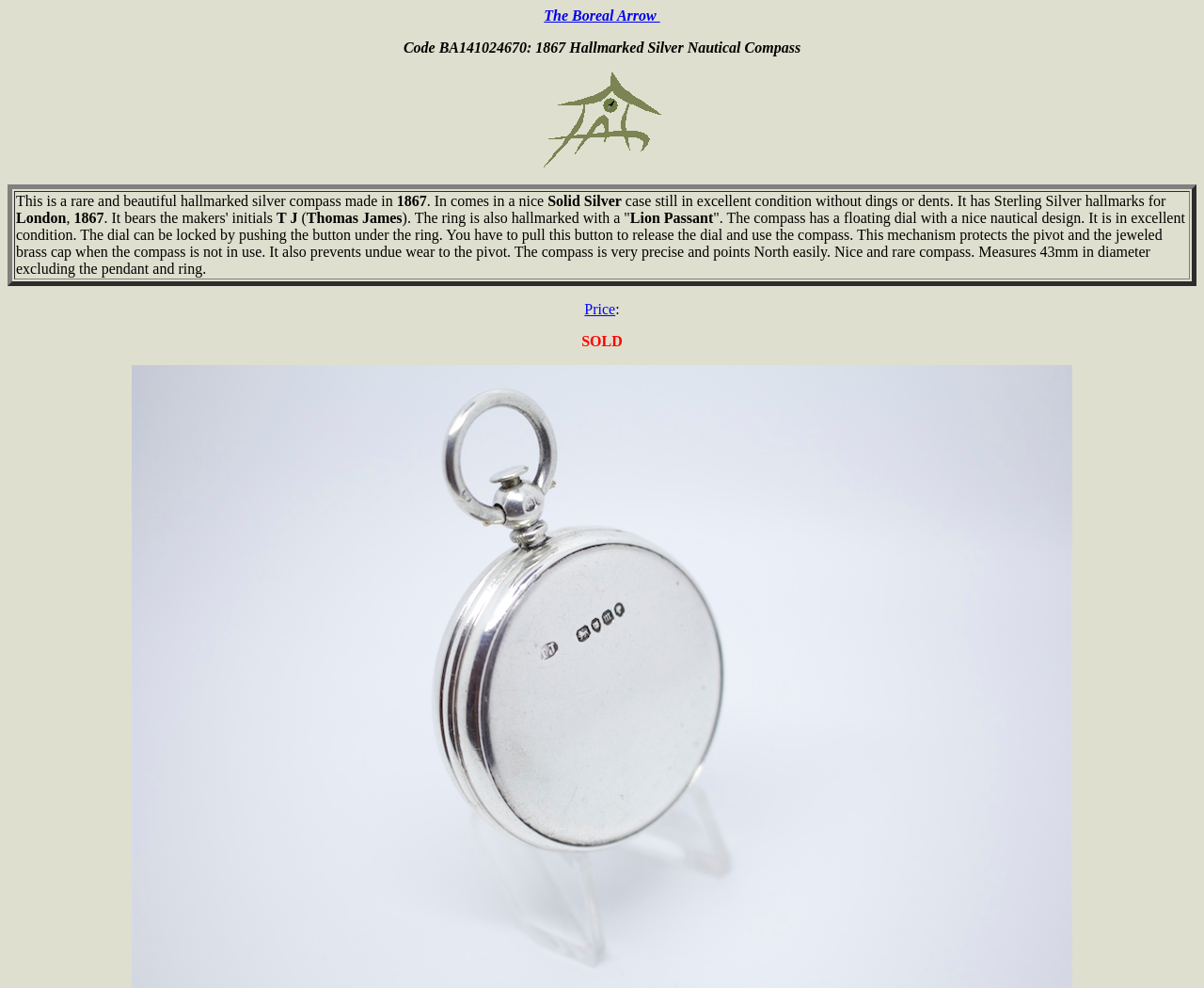Please give a concise answer to this question using a single word or phrase: 
What is the purpose of the button under the ring?

To lock the dial